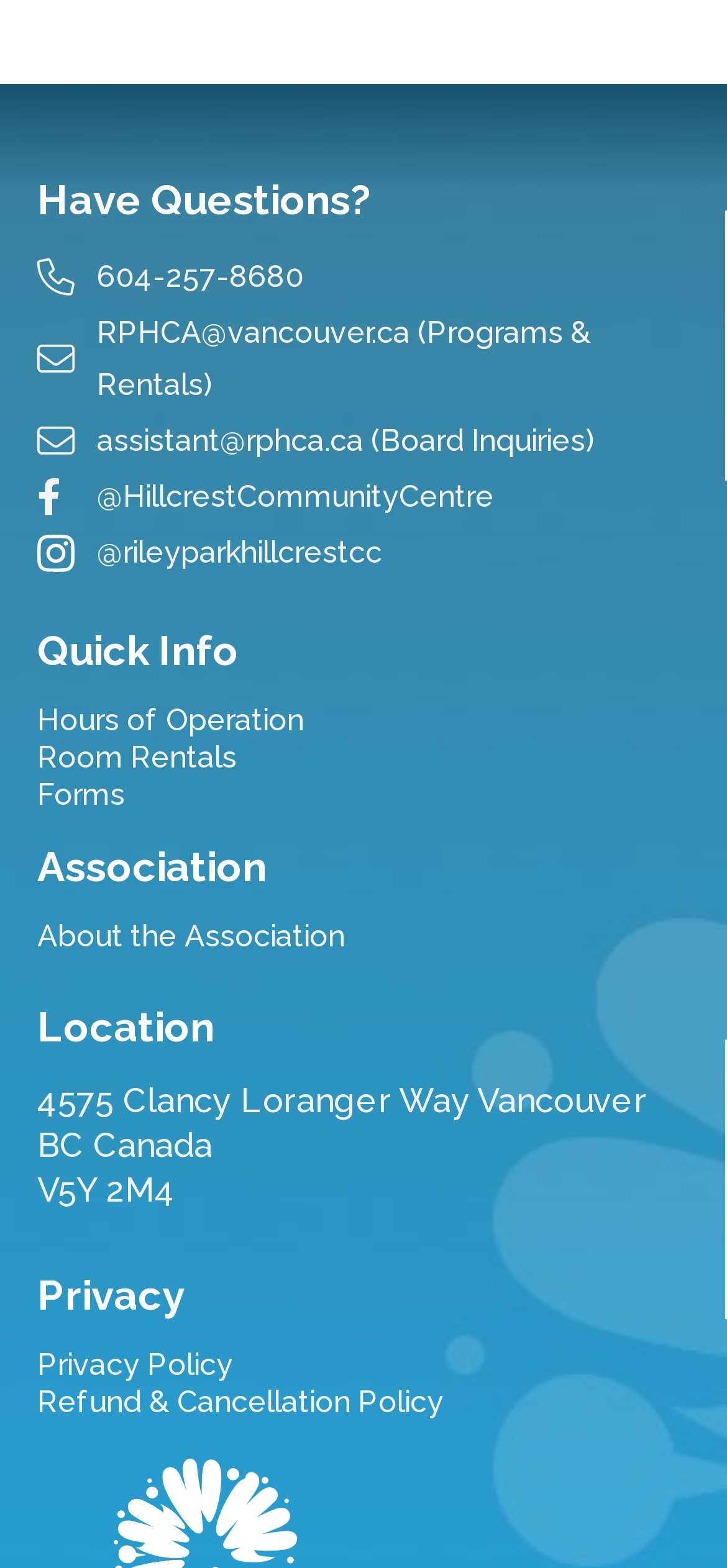Determine the bounding box coordinates of the element that should be clicked to execute the following command: "Learn about the Association".

[0.051, 0.585, 0.949, 0.609]